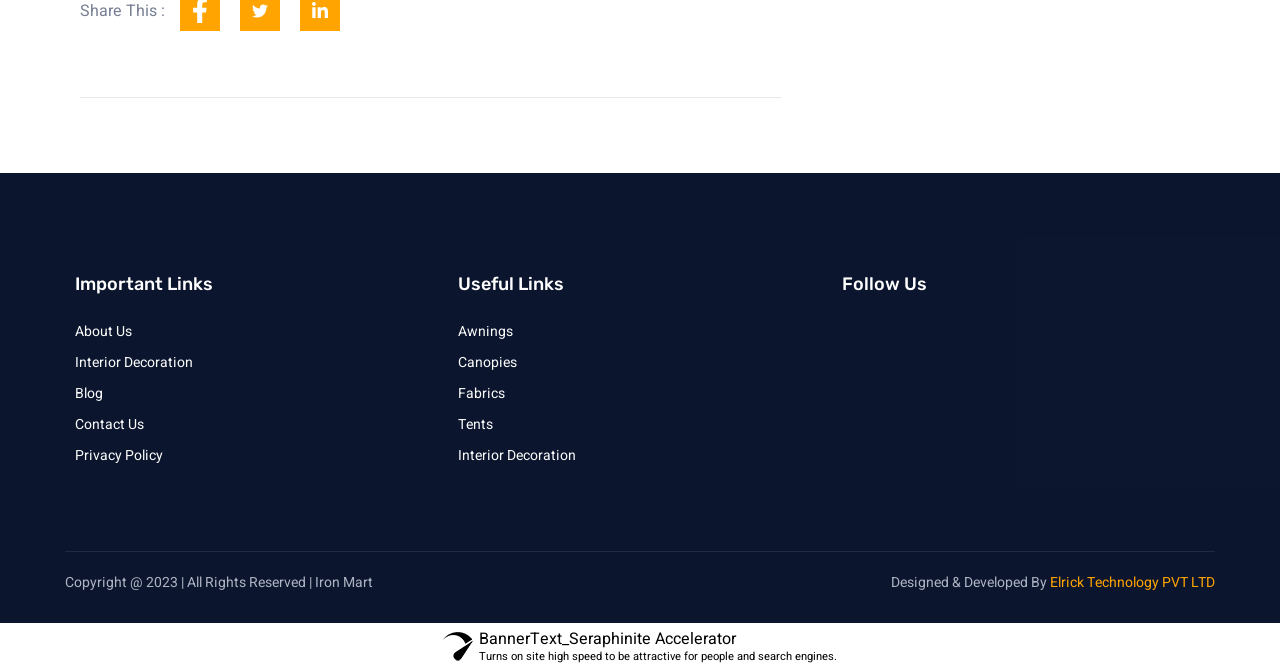Please identify the bounding box coordinates of the area that needs to be clicked to follow this instruction: "Check the Copyright information".

[0.051, 0.904, 0.291, 0.935]